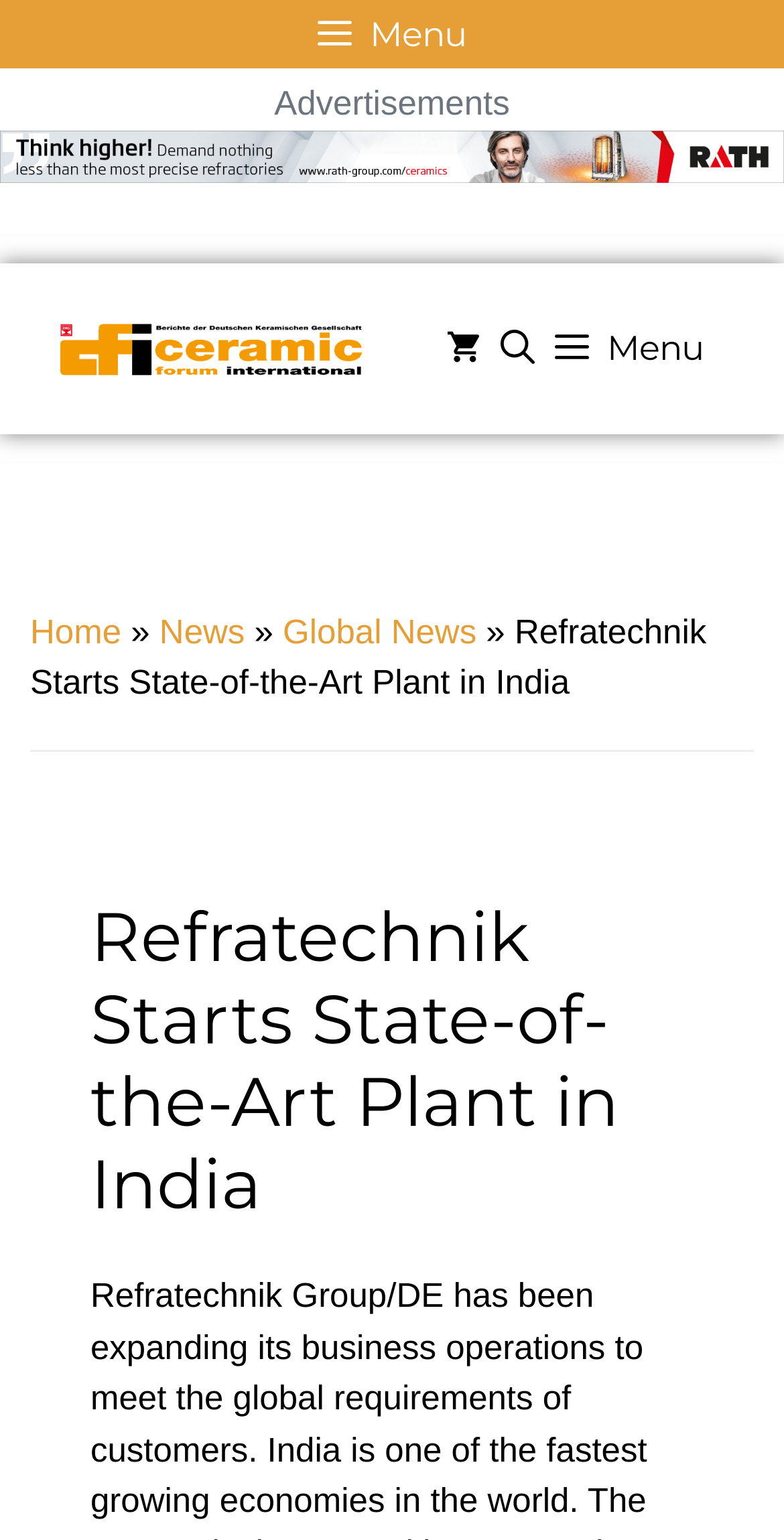What is the name of the company?
Provide a detailed and well-explained answer to the question.

I inferred this from the text 'Refratechnik Starts State-of-the-Art Plant in India' which appears multiple times on the webpage, indicating that Refratechnik is the company being referred to.